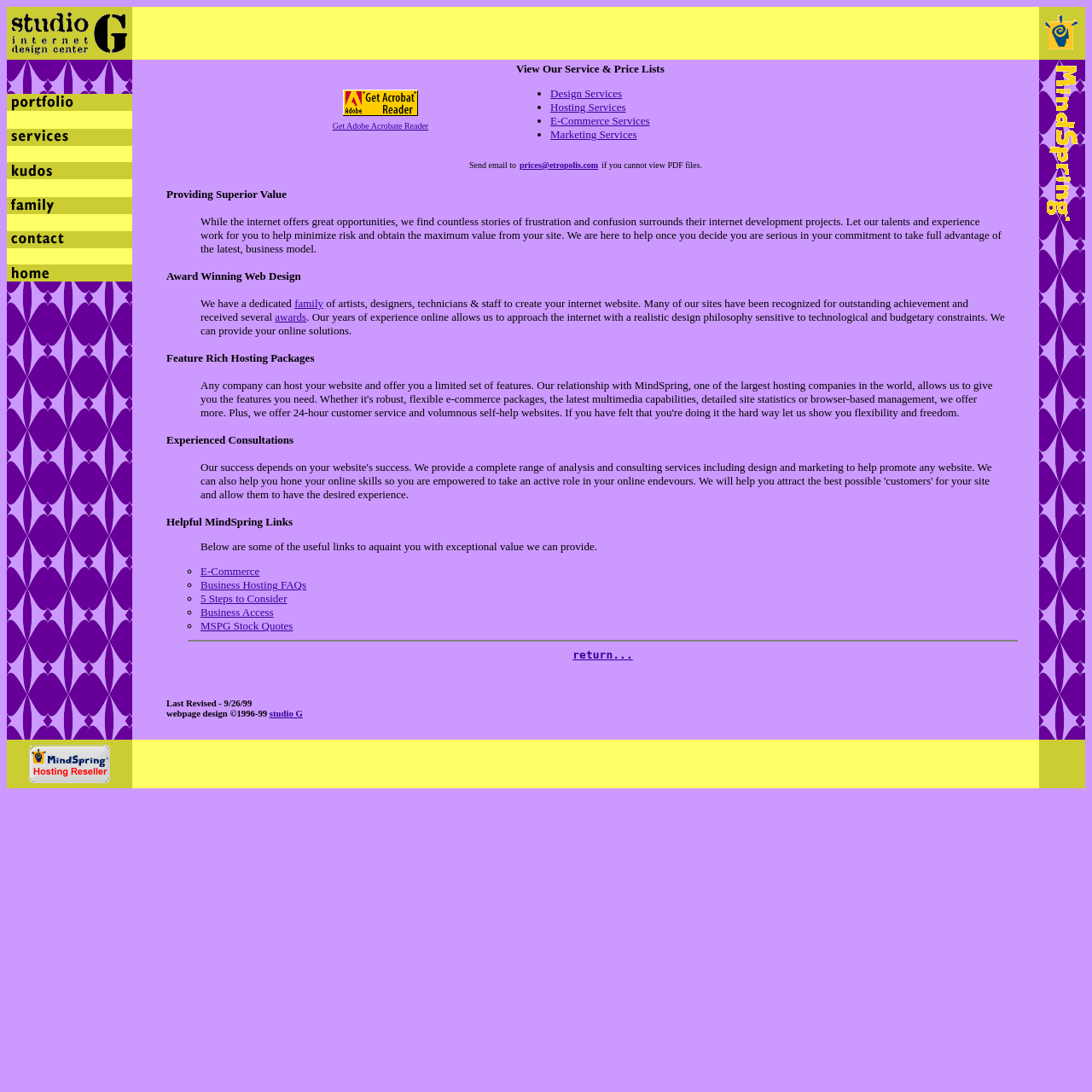Provide a brief response using a word or short phrase to this question:
What services are offered by the company?

Design, Hosting, E-Commerce, Marketing